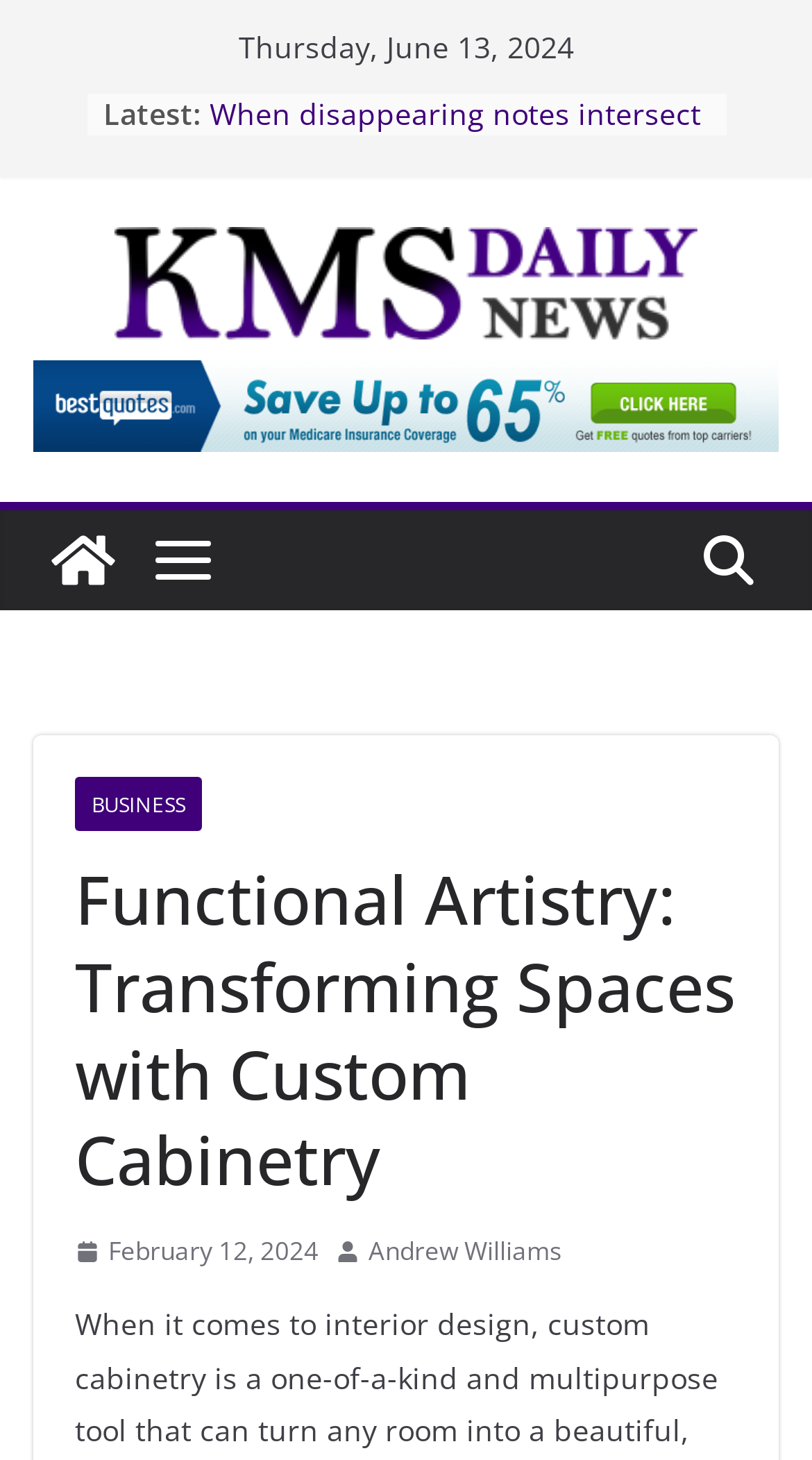Please identify the bounding box coordinates of the clickable element to fulfill the following instruction: "Read the article about psychology behind online slot games". The coordinates should be four float numbers between 0 and 1, i.e., [left, top, right, bottom].

[0.258, 0.053, 0.817, 0.137]